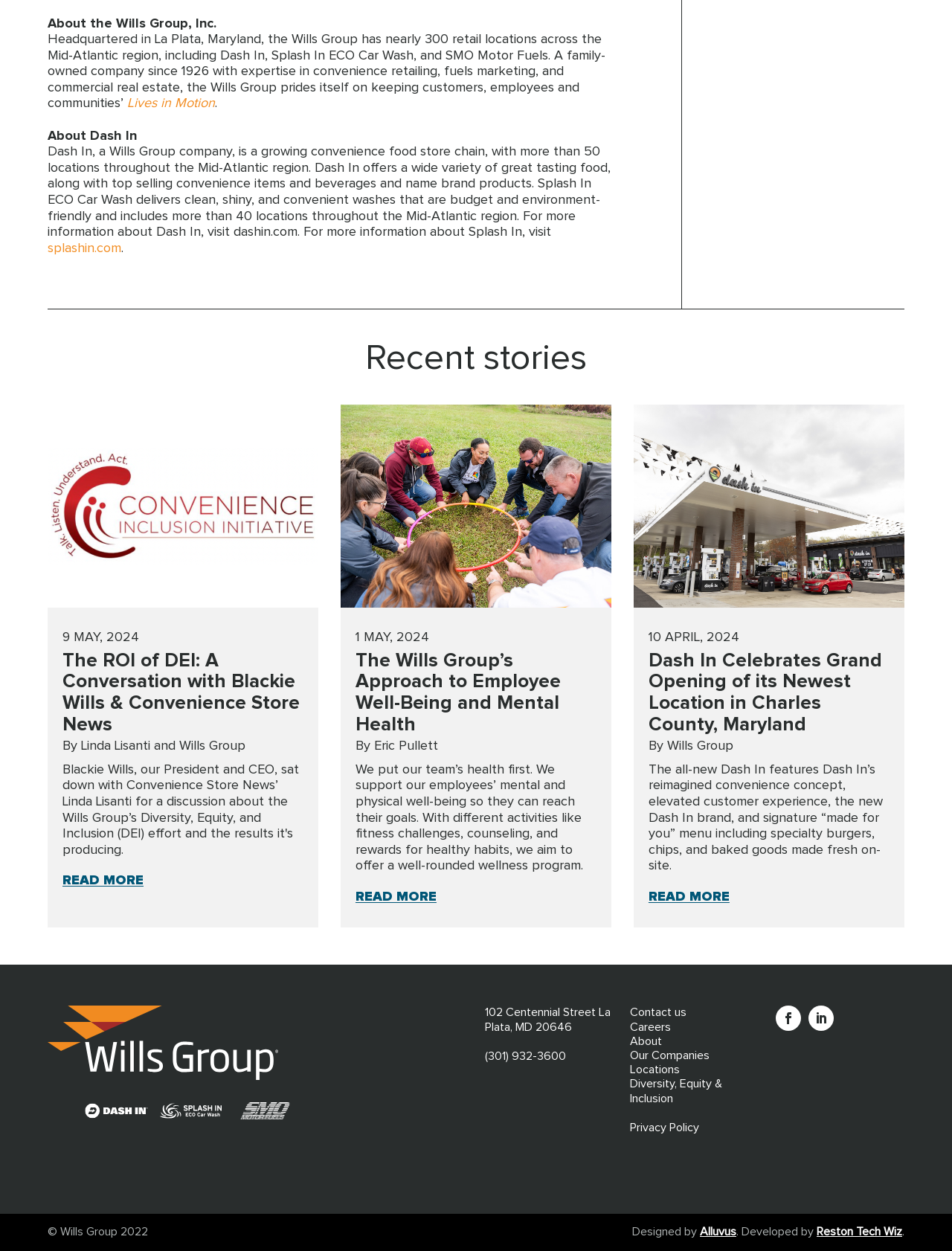Based on the provided description, "Reston Tech Wiz", find the bounding box of the corresponding UI element in the screenshot.

[0.858, 0.98, 0.948, 0.99]